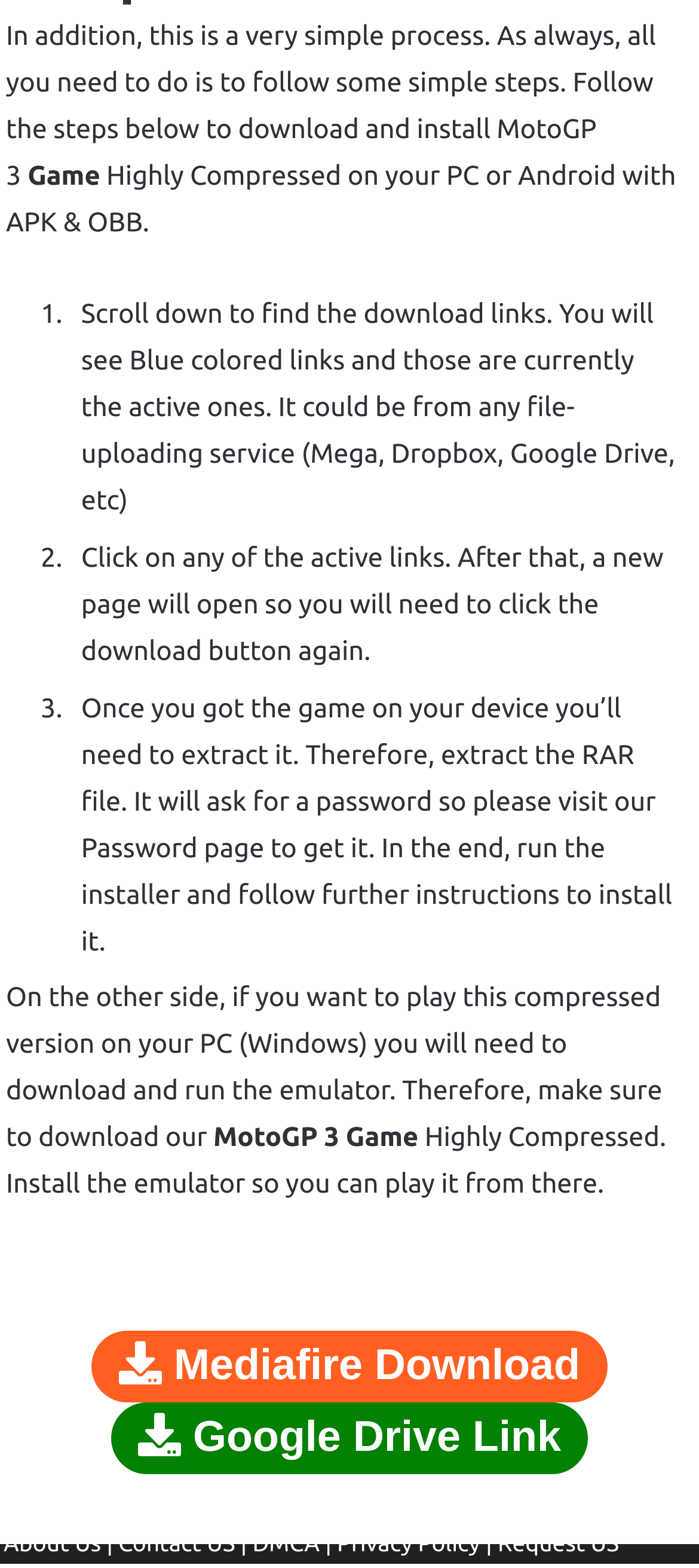Carefully examine the image and provide an in-depth answer to the question: How many steps are required to download the game?

The webpage provides a step-by-step guide to download the game, and there are three list markers ('1.', '2.', '3.') indicating three steps to follow.